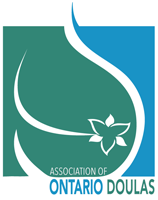Please provide a detailed answer to the question below based on the screenshot: 
What is the mission of the Association of Ontario Doulas?

The caption explains that the association's mission is to promote quality doula services, contribute to maternal education, and ensure families receive the support they need during pregnancy and childbirth.